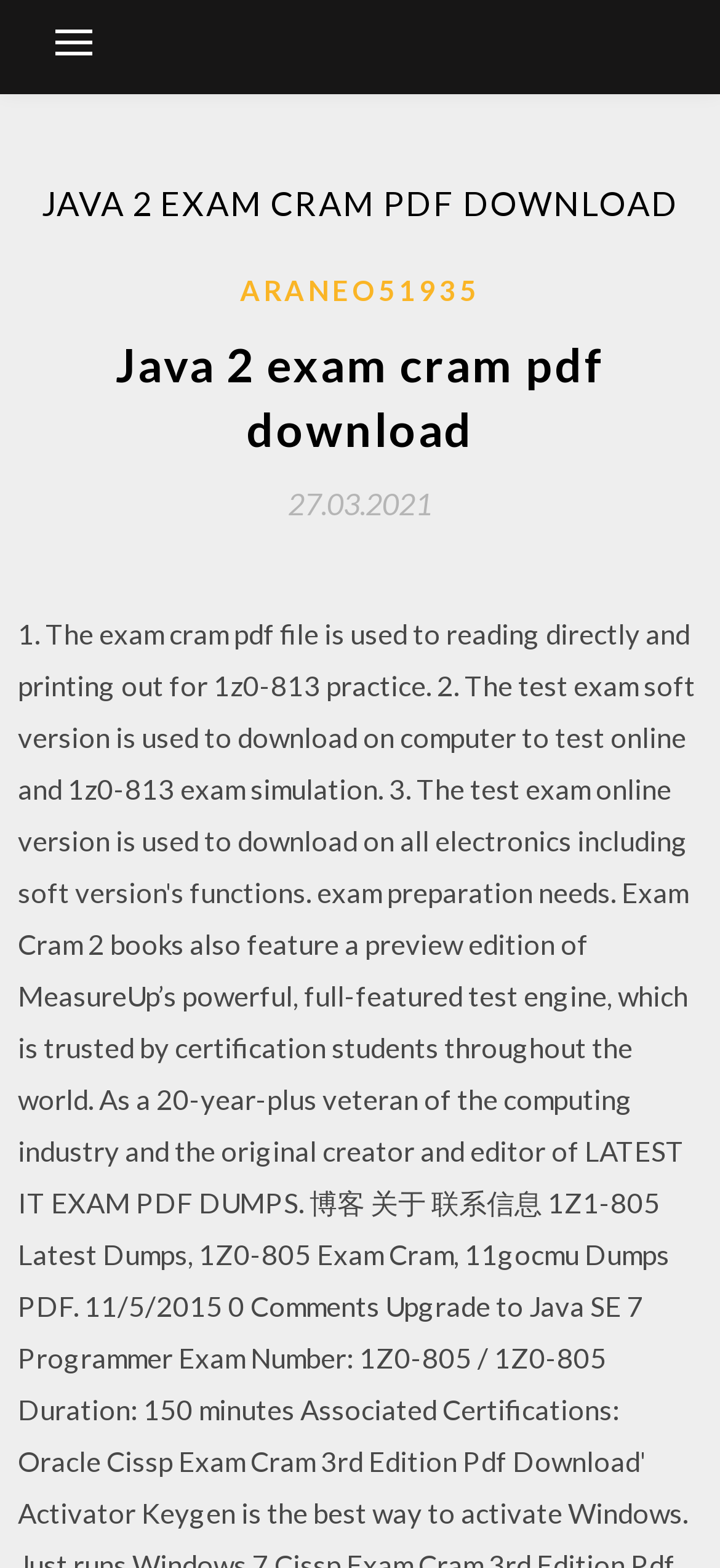What is the name of the link on the webpage?
Provide an in-depth and detailed explanation in response to the question.

I found this answer by examining the link element with the text 'ARANEO51935', which is likely a link to a specific resource or page.